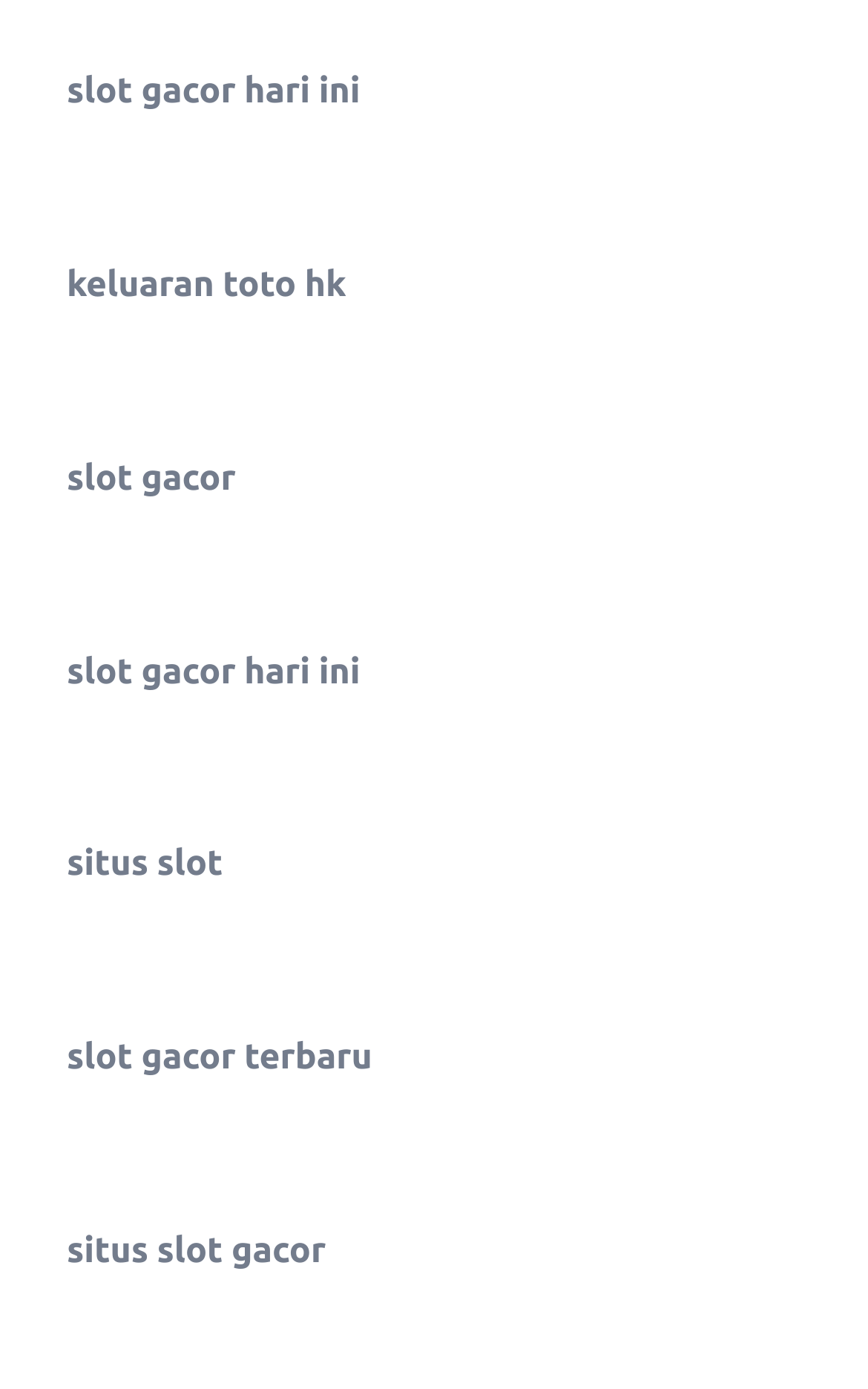What is the second link from the top?
Using the image as a reference, answer with just one word or a short phrase.

keluaran toto hk